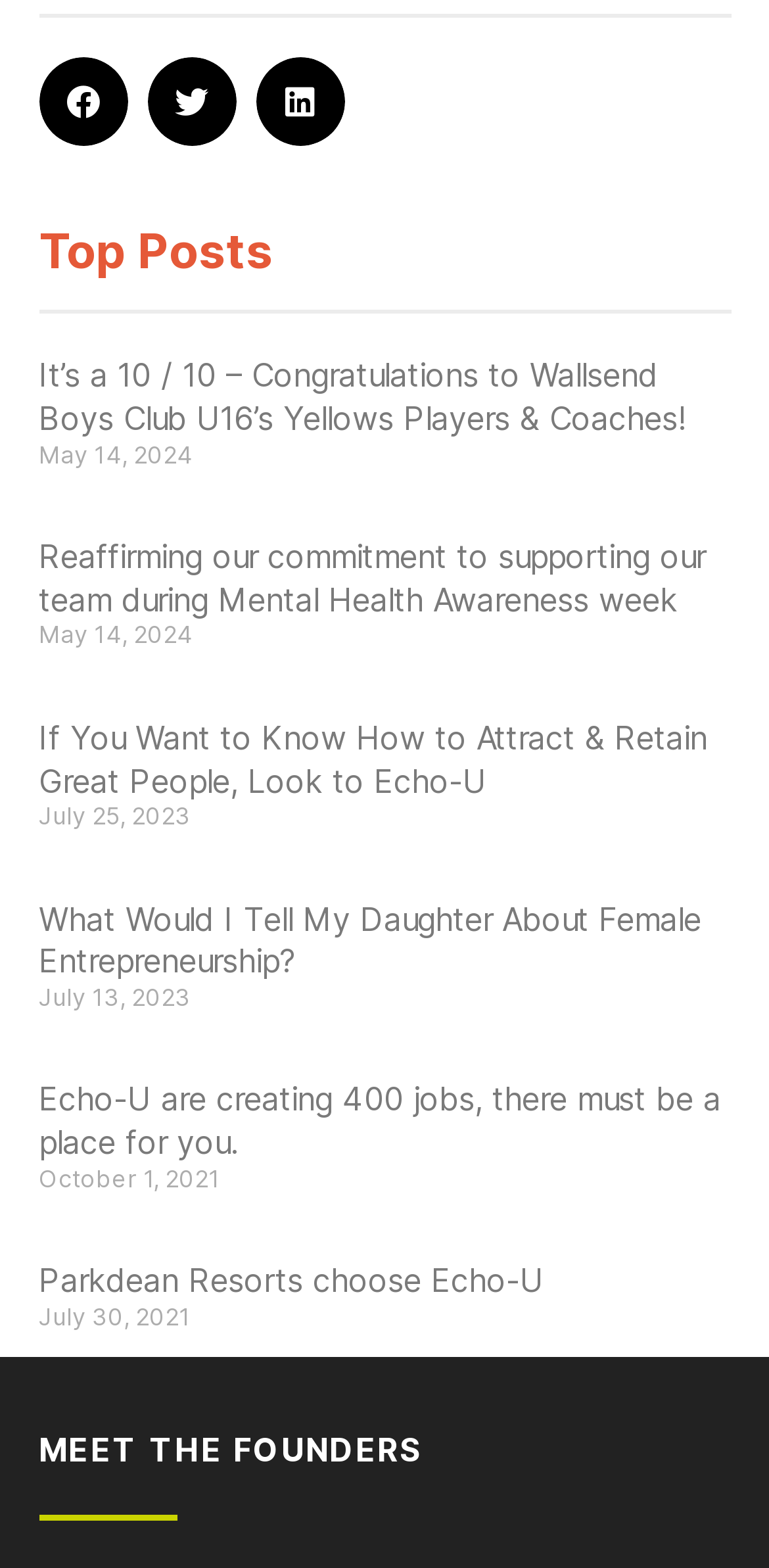What is the date of the second post?
Answer with a single word or phrase, using the screenshot for reference.

May 14, 2024